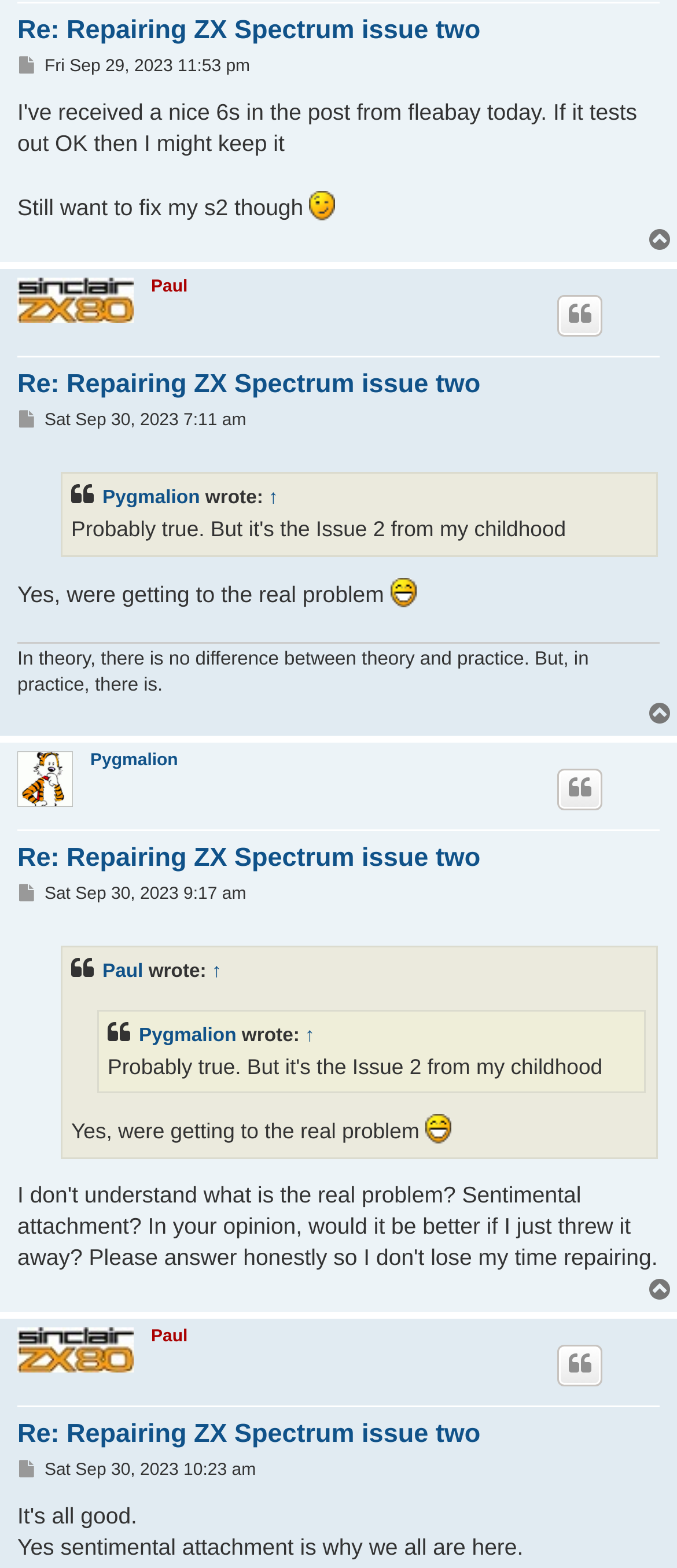Please find the bounding box coordinates for the clickable element needed to perform this instruction: "Click the 'Quote' button".

[0.823, 0.49, 0.89, 0.517]